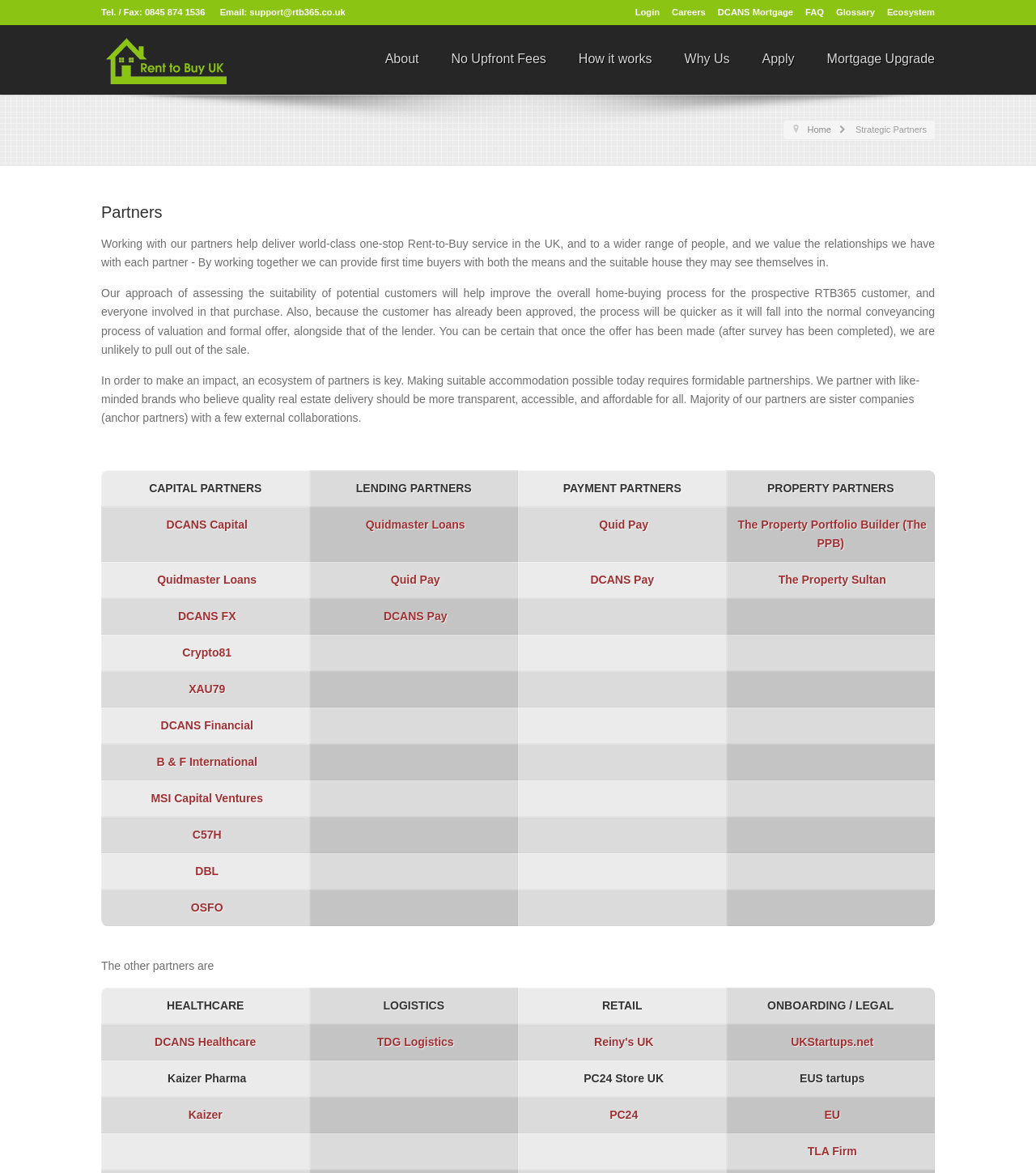What is the purpose of the ecosystem of partners?
Look at the image and respond with a single word or a short phrase.

To make suitable accommodation possible